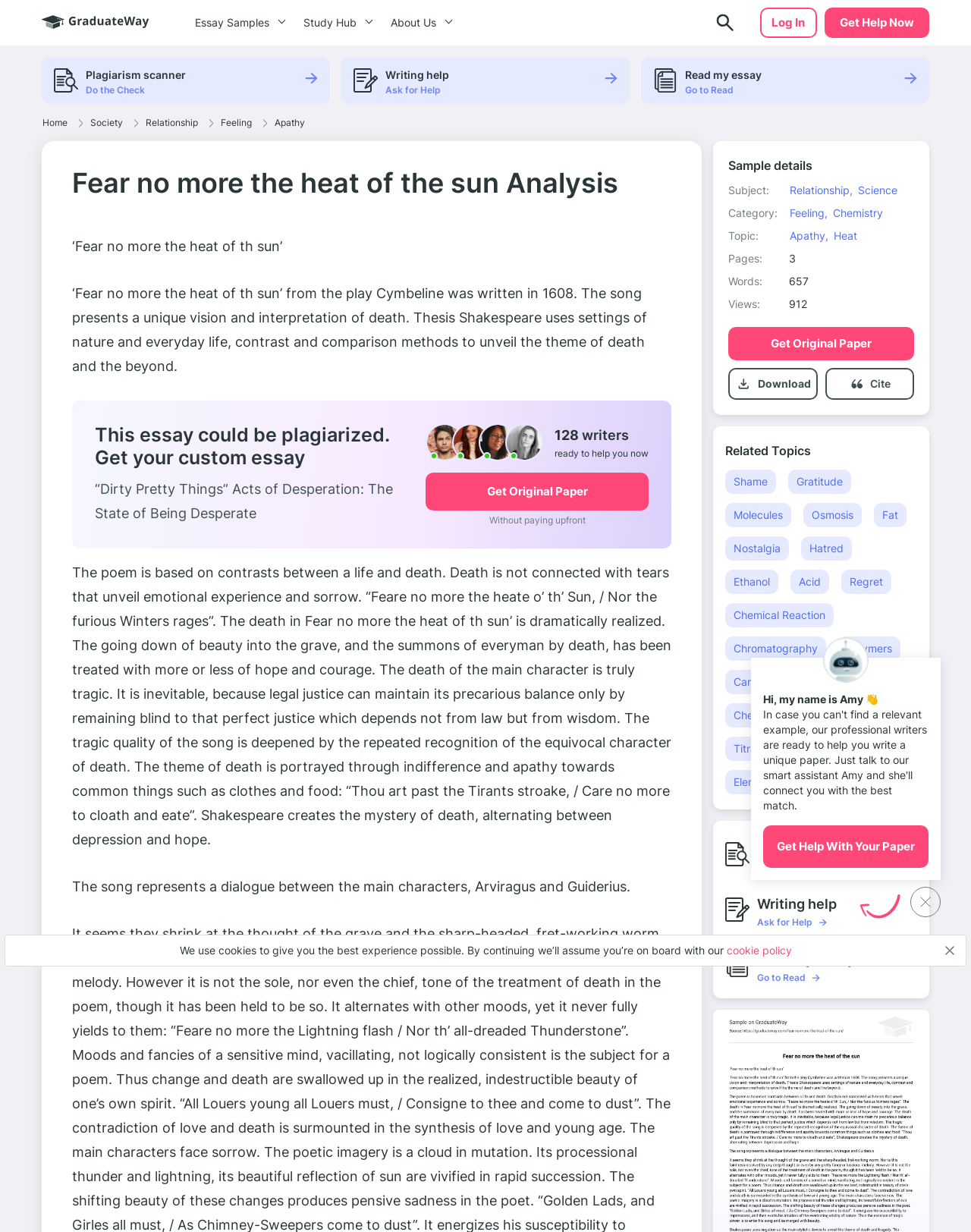Please specify the bounding box coordinates of the element that should be clicked to execute the given instruction: 'Click the 'Plagiarism scanner' button'. Ensure the coordinates are four float numbers between 0 and 1, expressed as [left, top, right, bottom].

[0.088, 0.055, 0.191, 0.066]